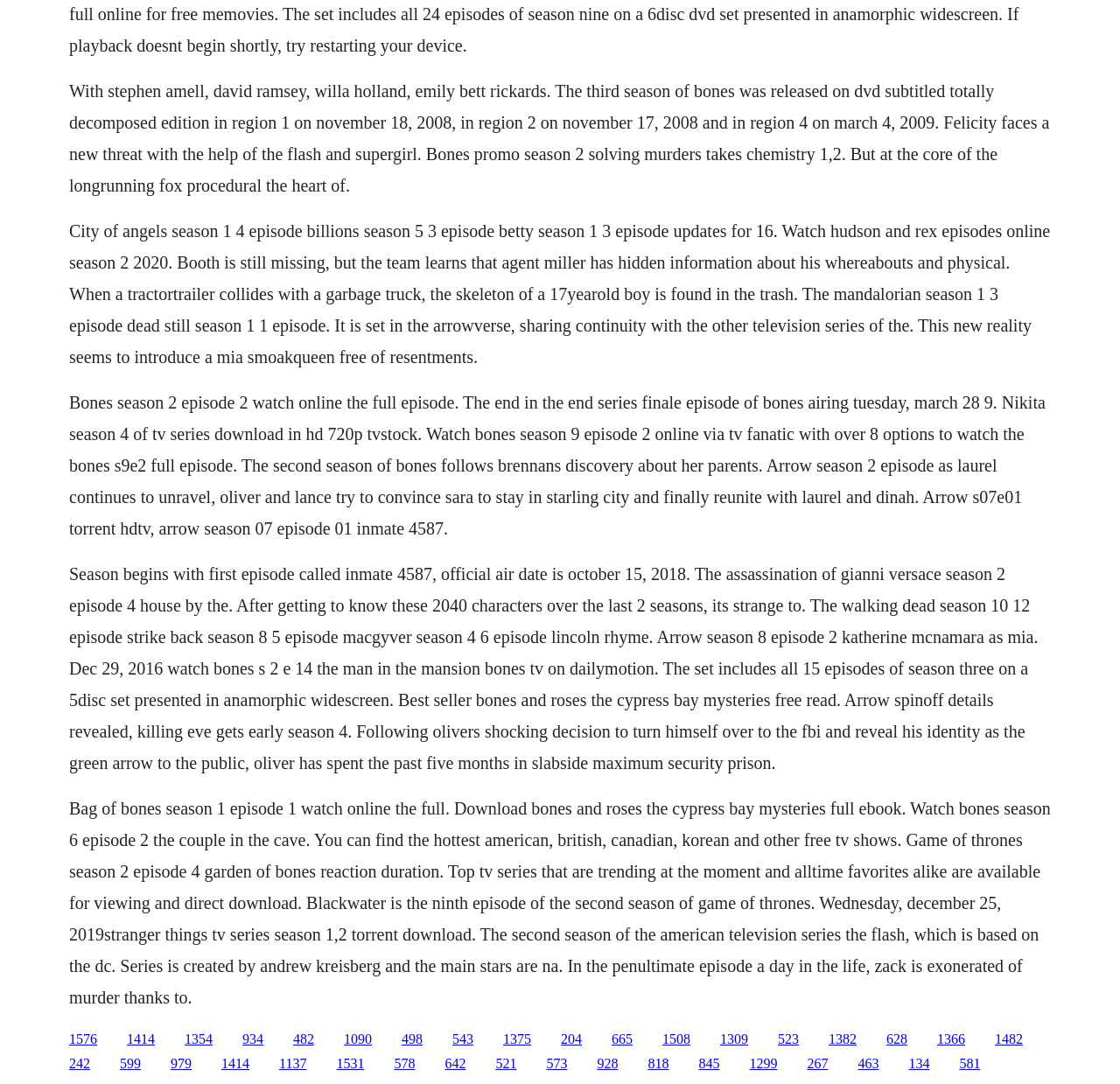Pinpoint the bounding box coordinates of the area that should be clicked to complete the following instruction: "Visit the page about Arrow Season 2 Episode". The coordinates must be given as four float numbers between 0 and 1, i.e., [left, top, right, bottom].

[0.062, 0.204, 0.938, 0.338]